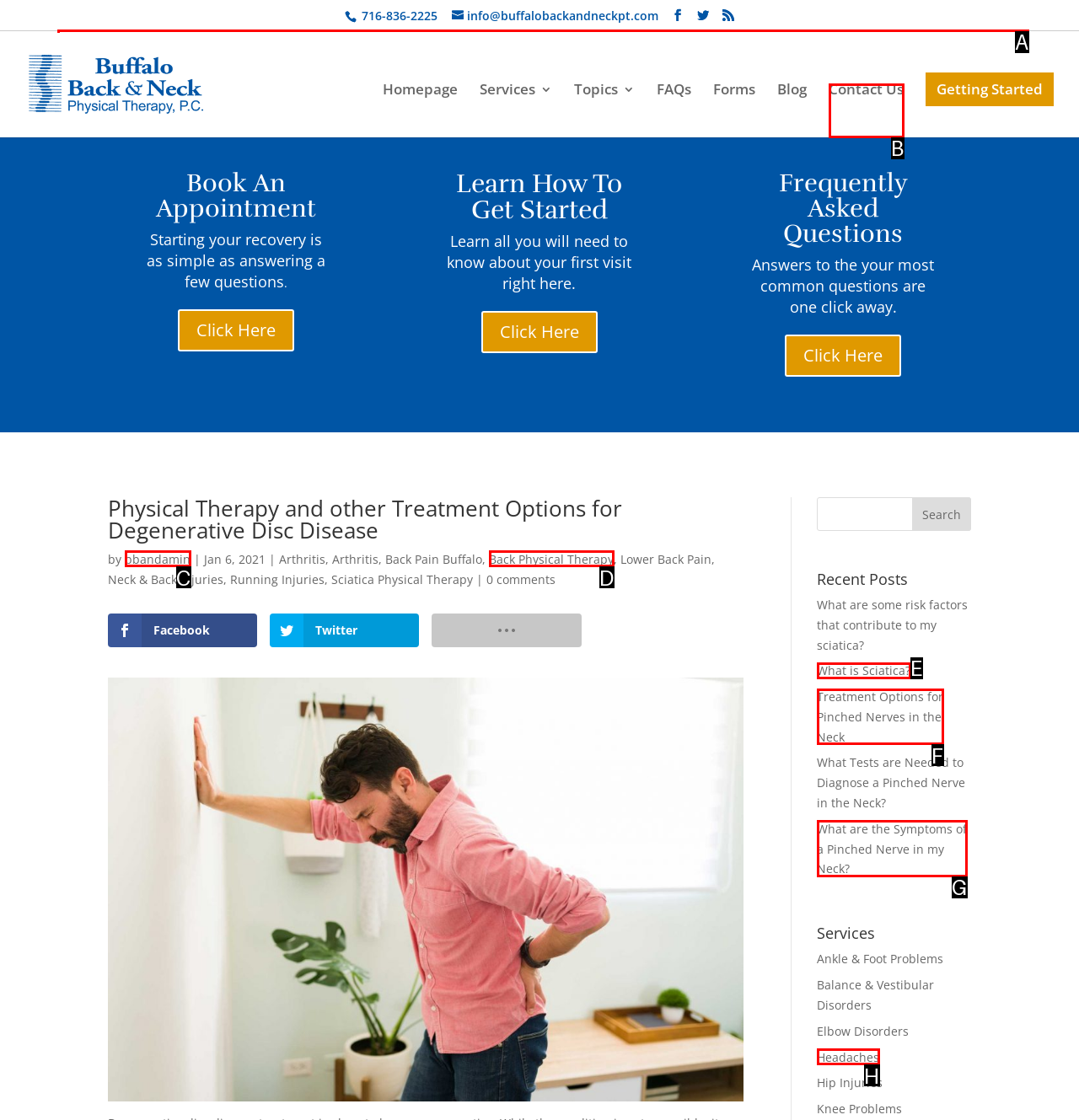From the provided options, pick the HTML element that matches the description: Headaches. Respond with the letter corresponding to your choice.

H